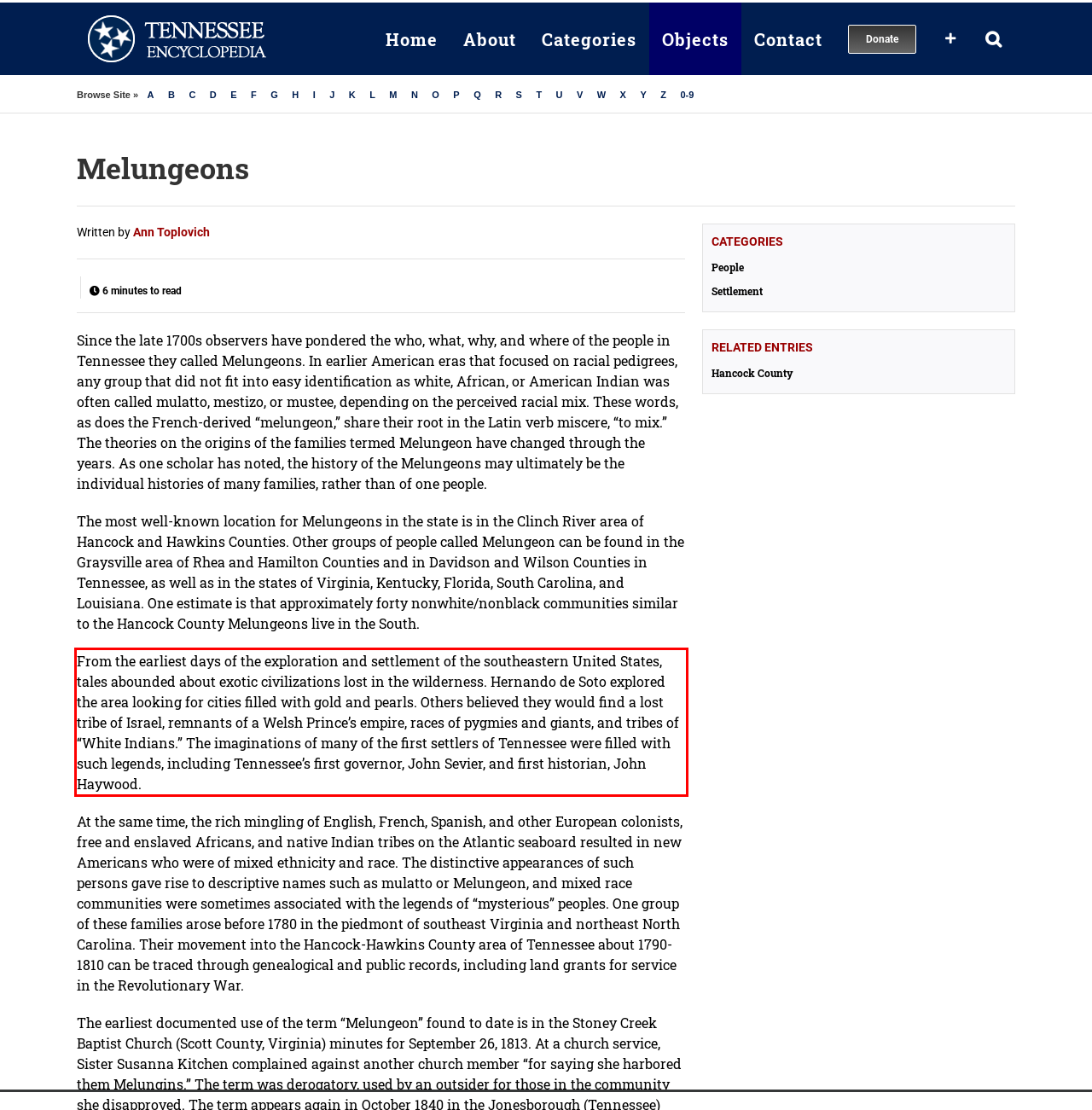Please identify the text within the red rectangular bounding box in the provided webpage screenshot.

From the earliest days of the exploration and settlement of the southeastern United States, tales abounded about exotic civilizations lost in the wilderness. Hernando de Soto explored the area looking for cities filled with gold and pearls. Others believed they would find a lost tribe of Israel, remnants of a Welsh Prince’s empire, races of pygmies and giants, and tribes of “White Indians.” The imaginations of many of the first settlers of Tennessee were filled with such legends, including Tennessee’s first governor, John Sevier, and first historian, John Haywood.